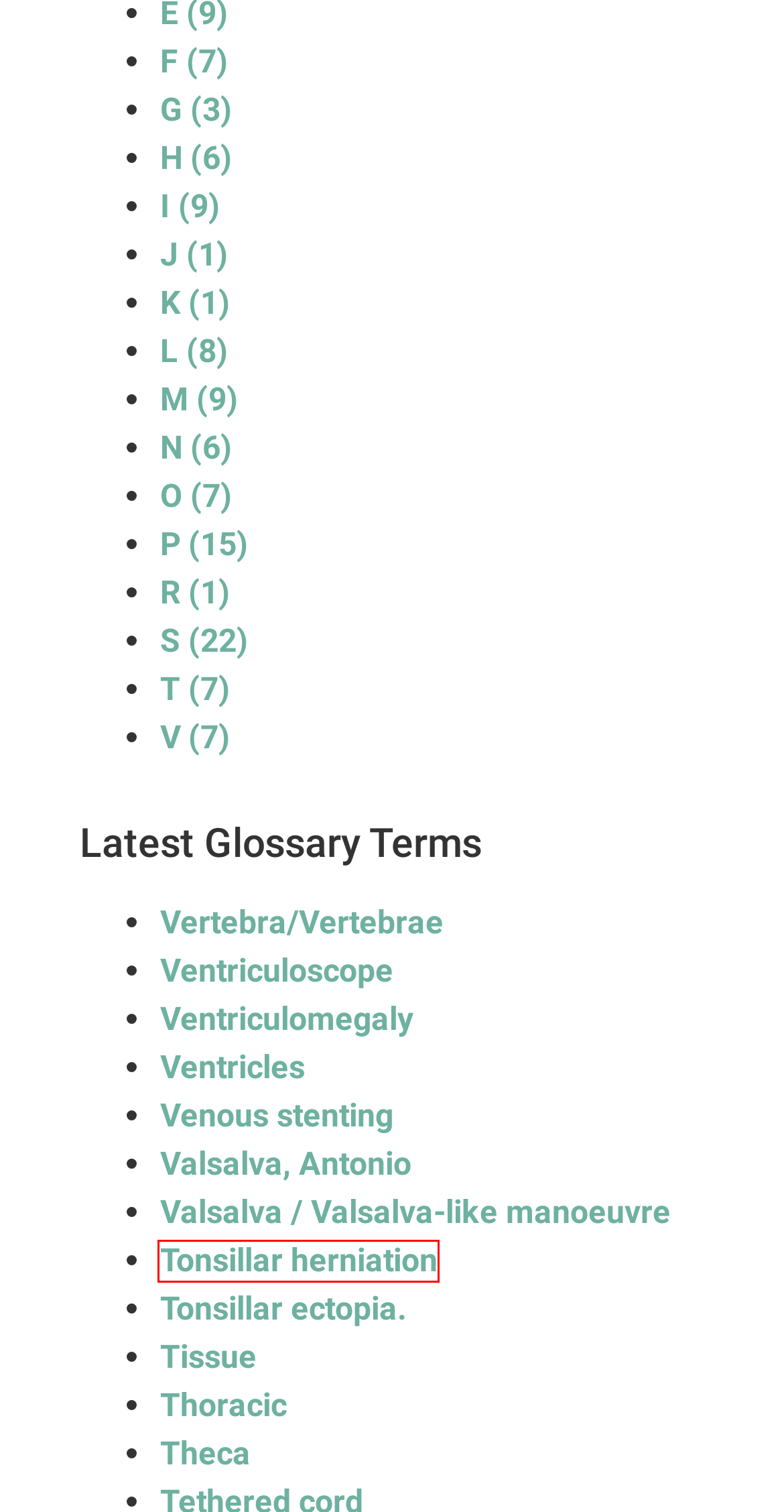You are provided with a screenshot of a webpage where a red rectangle bounding box surrounds an element. Choose the description that best matches the new webpage after clicking the element in the red bounding box. Here are the choices:
A. Venous stenting - Ann Conroy Trust CIO
B. Valsalva, Antonio - Ann Conroy Trust CIO
C. Tonsillar herniation - Ann Conroy Trust CIO
D. Valsalva / Valsalva-like manoeuvre - Ann Conroy Trust CIO
E. Theca - Ann Conroy Trust CIO
F. Ventriculomegaly - Ann Conroy Trust CIO
G. Tissue - Ann Conroy Trust CIO
H. Vertebra/Vertebrae - Ann Conroy Trust CIO

C